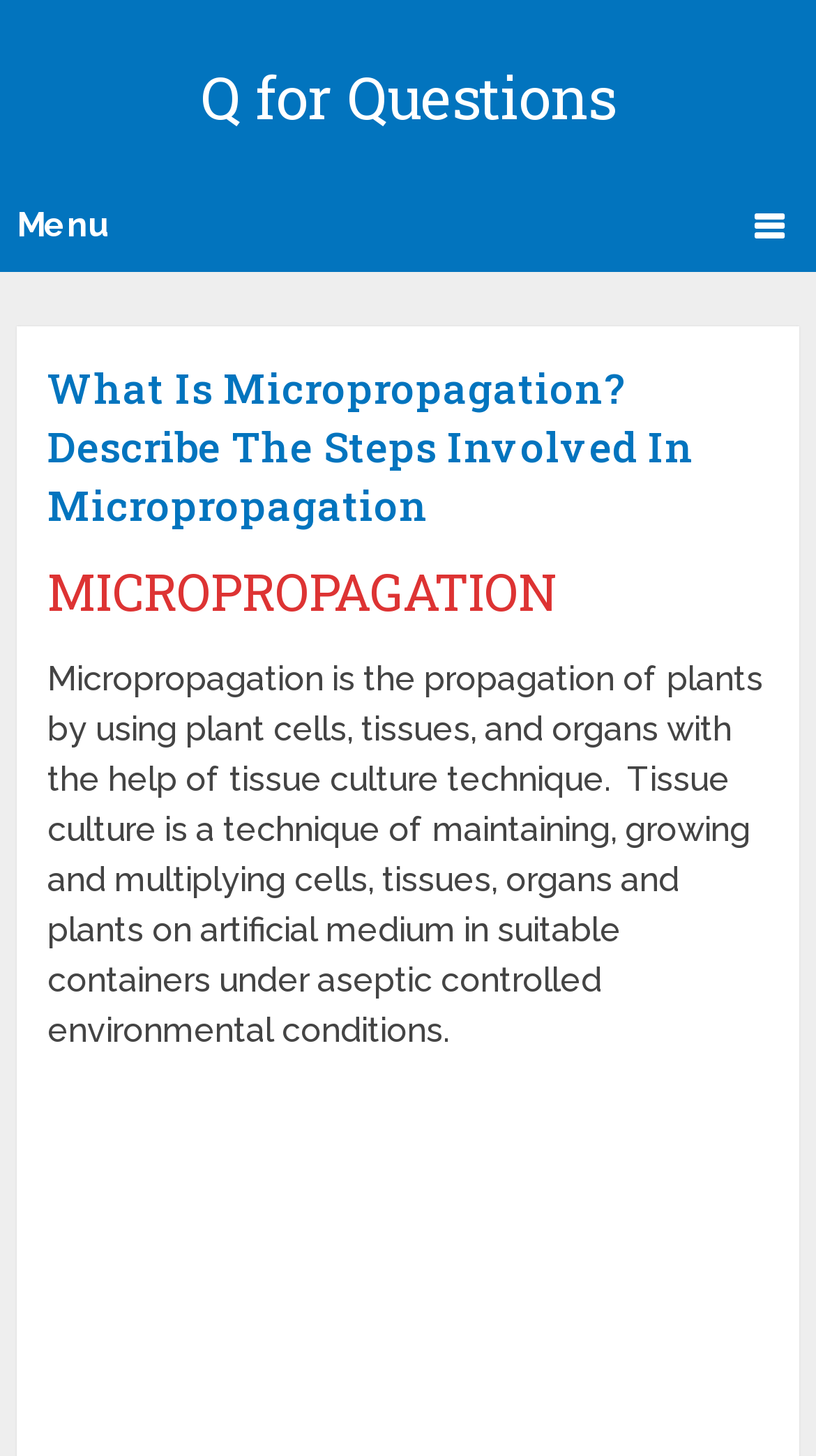What is the purpose of micropropagation?
Please provide a single word or phrase as the answer based on the screenshot.

To propagate plants